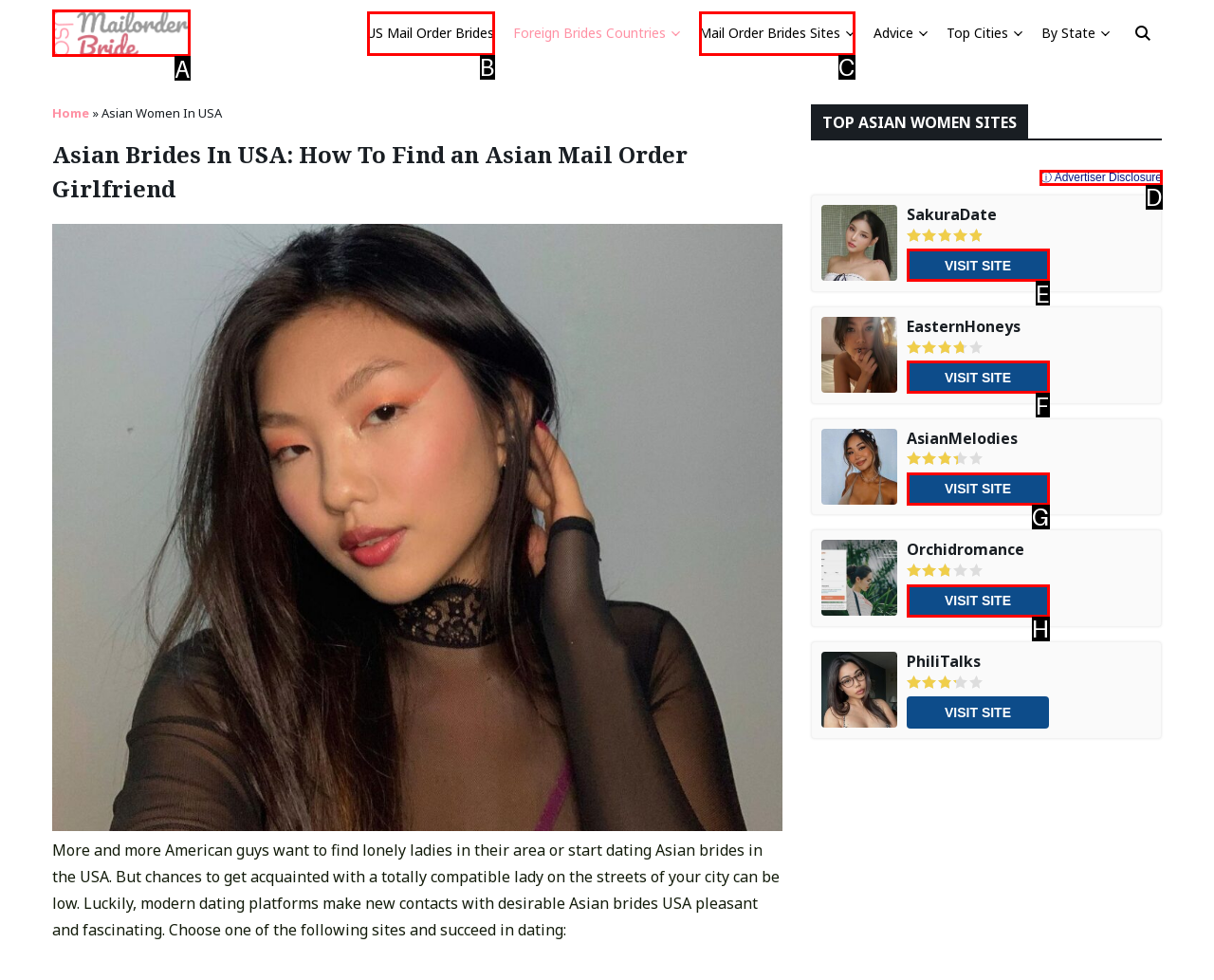Choose the letter that best represents the description: ⓘ Advertiser Disclosure. Answer with the letter of the selected choice directly.

D